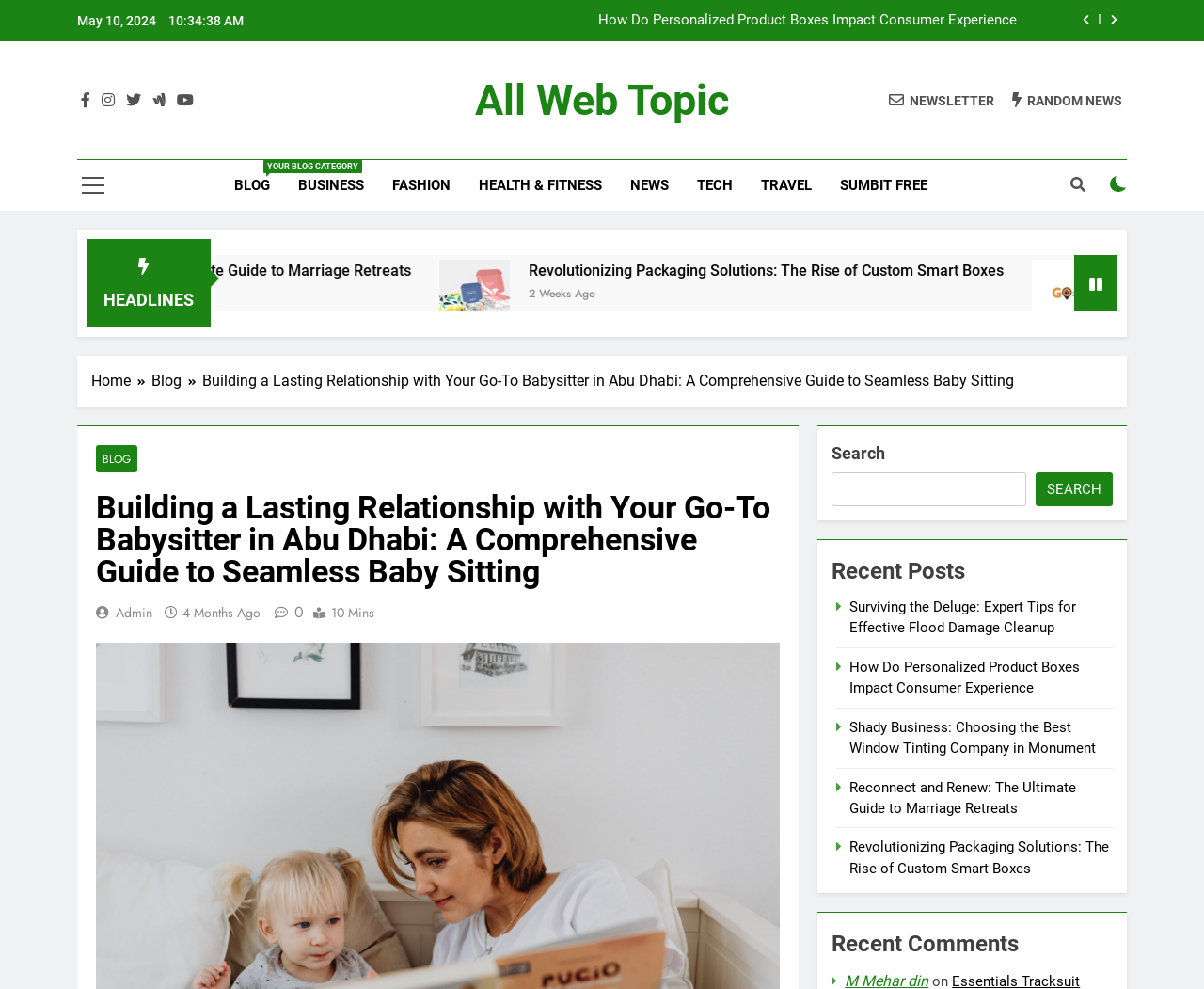Please provide the bounding box coordinates for the element that needs to be clicked to perform the following instruction: "Subscribe to the newsletter". The coordinates should be given as four float numbers between 0 and 1, i.e., [left, top, right, bottom].

[0.738, 0.092, 0.826, 0.11]